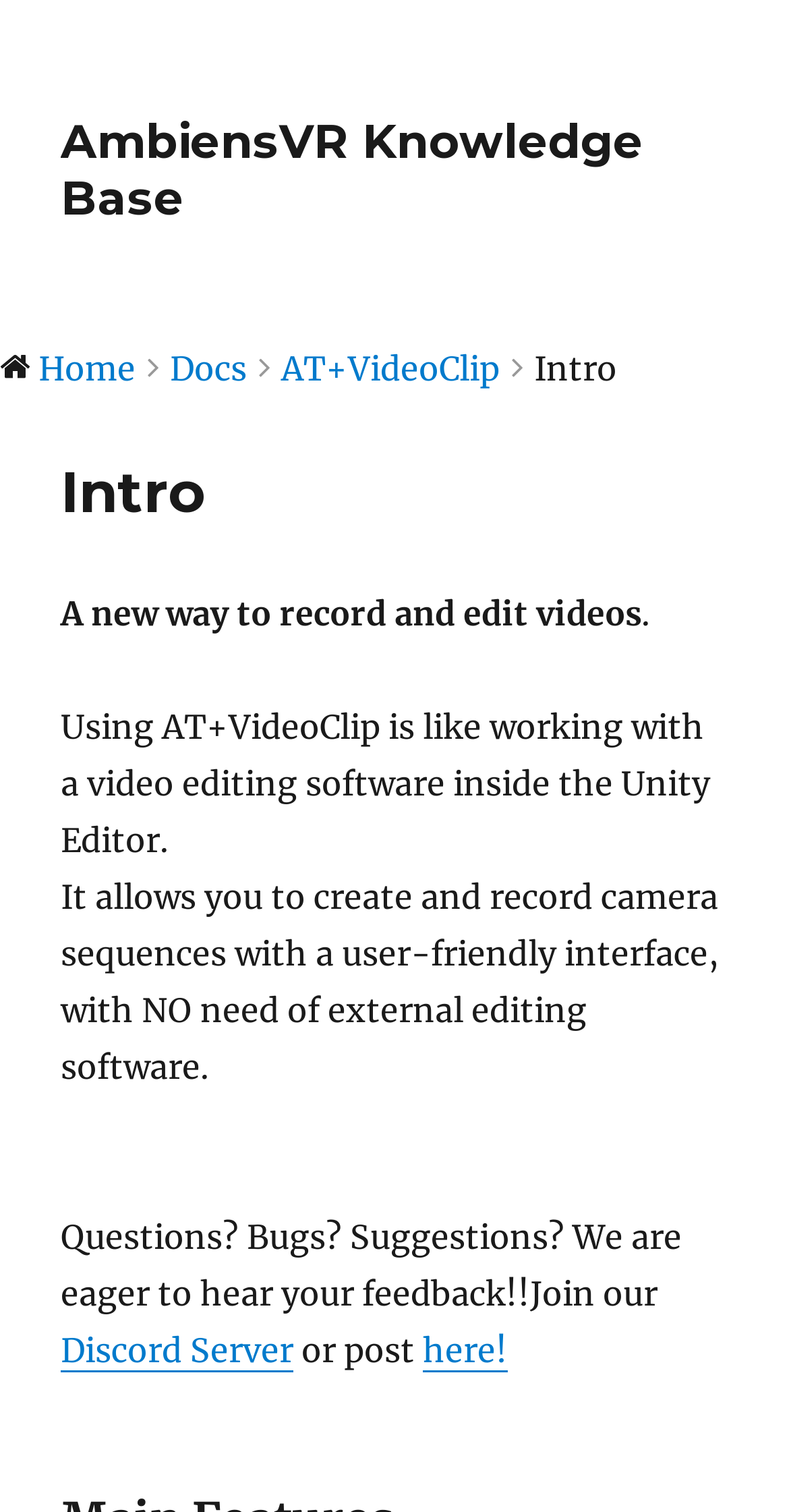What is the Unity Editor used for?
Respond with a short answer, either a single word or a phrase, based on the image.

Video editing